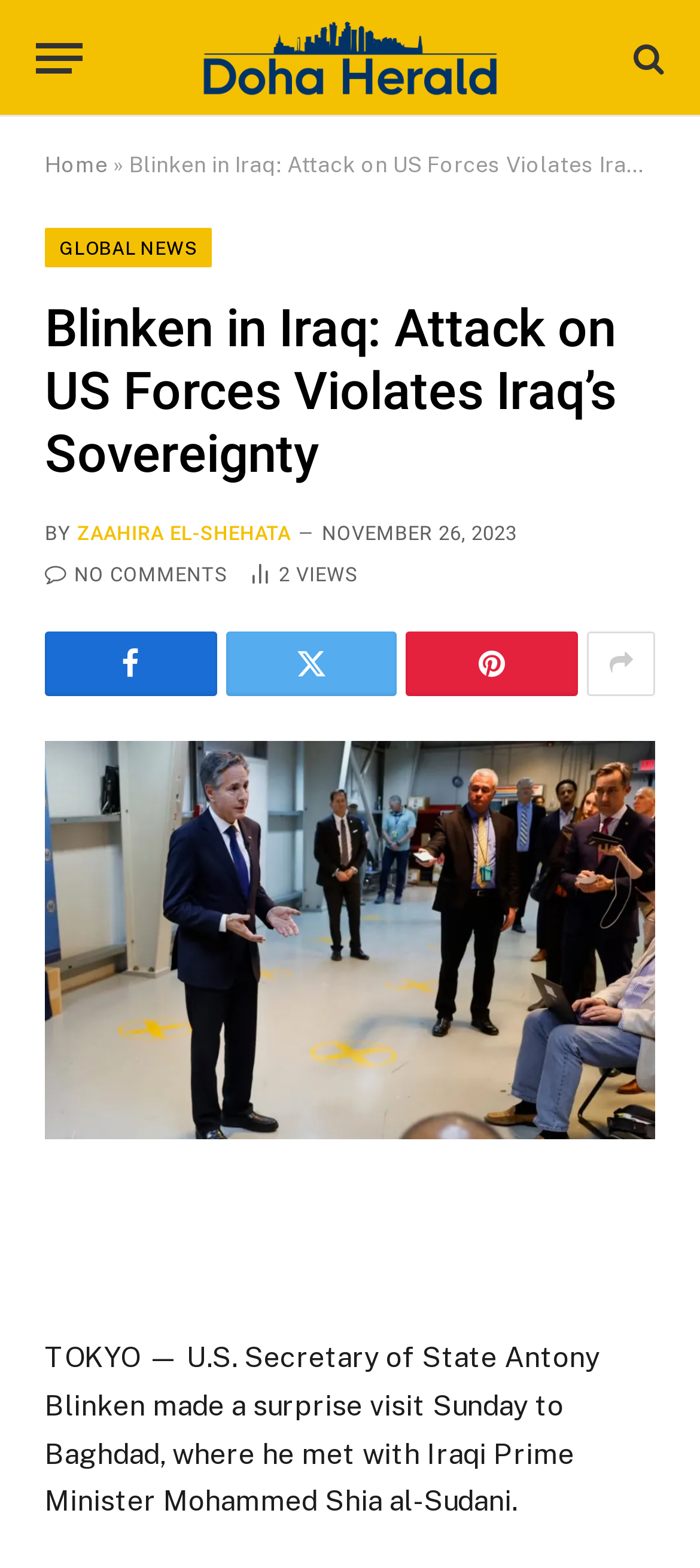Describe the webpage meticulously, covering all significant aspects.

This webpage is an article about U.S. Secretary of State Antony Blinken's surprise visit to Baghdad, where he met with Iraqi Prime Minister Mohammed Shia al-Sudani. At the top left corner, there is a button labeled "Menu". Next to it, there is a link to the website's homepage, "Doha Herald", accompanied by the website's logo. On the top right corner, there is a search icon.

Below the top navigation bar, there are several links, including "Home", "GLOBAL NEWS", and a separator symbol "»". The main article's title, "Blinken in Iraq: Attack on US Forces Violates Iraq’s Sovereignty", is displayed prominently in the middle of the page.

Under the title, there is a byline "BY ZAAHIRA EL-SHEHATA" and a timestamp "NOVEMBER 26, 2023". There is also a link to comment on the article, labeled "NO COMMENTS", and a counter showing "2 Article Views".

On the right side of the page, there are several social media sharing links, represented by icons. The main article's content is displayed below, with a large image accompanying the text. The article starts with the sentence "TOKYO — U.S. Secretary of State Antony Blinken made a surprise visit Sunday to Baghdad, where he met with Iraqi Prime Minister Mohammed Shia al-Sudani."